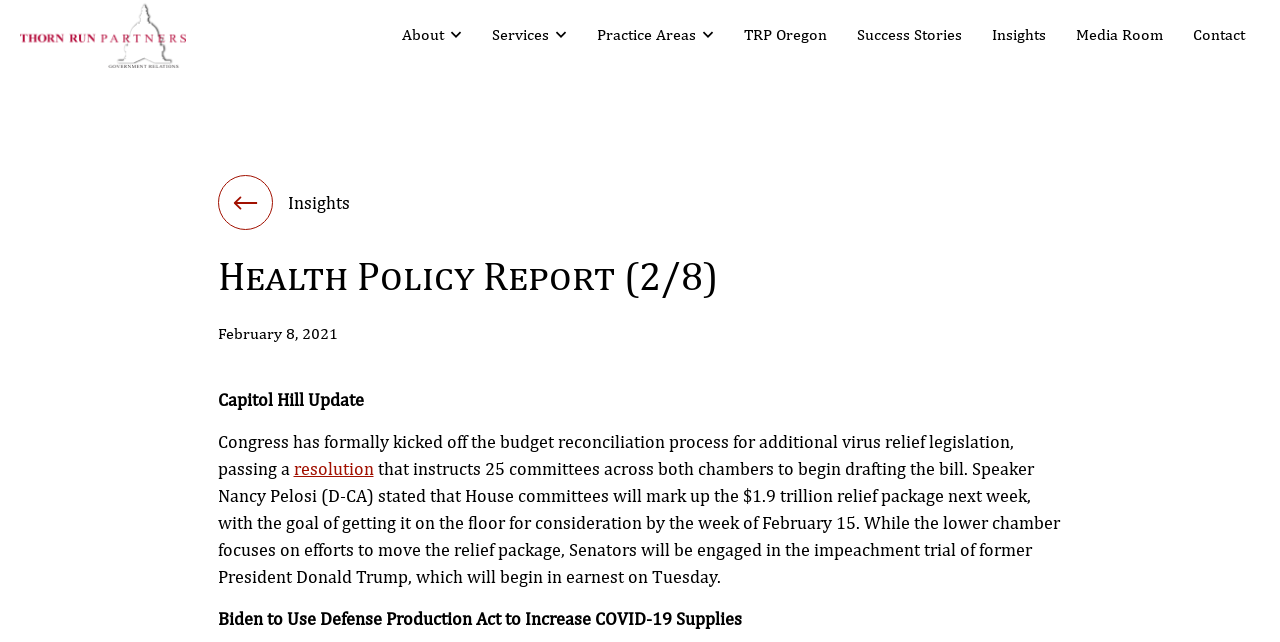Determine the bounding box coordinates of the clickable region to carry out the instruction: "Click the Header Logo".

[0.016, 0.003, 0.146, 0.106]